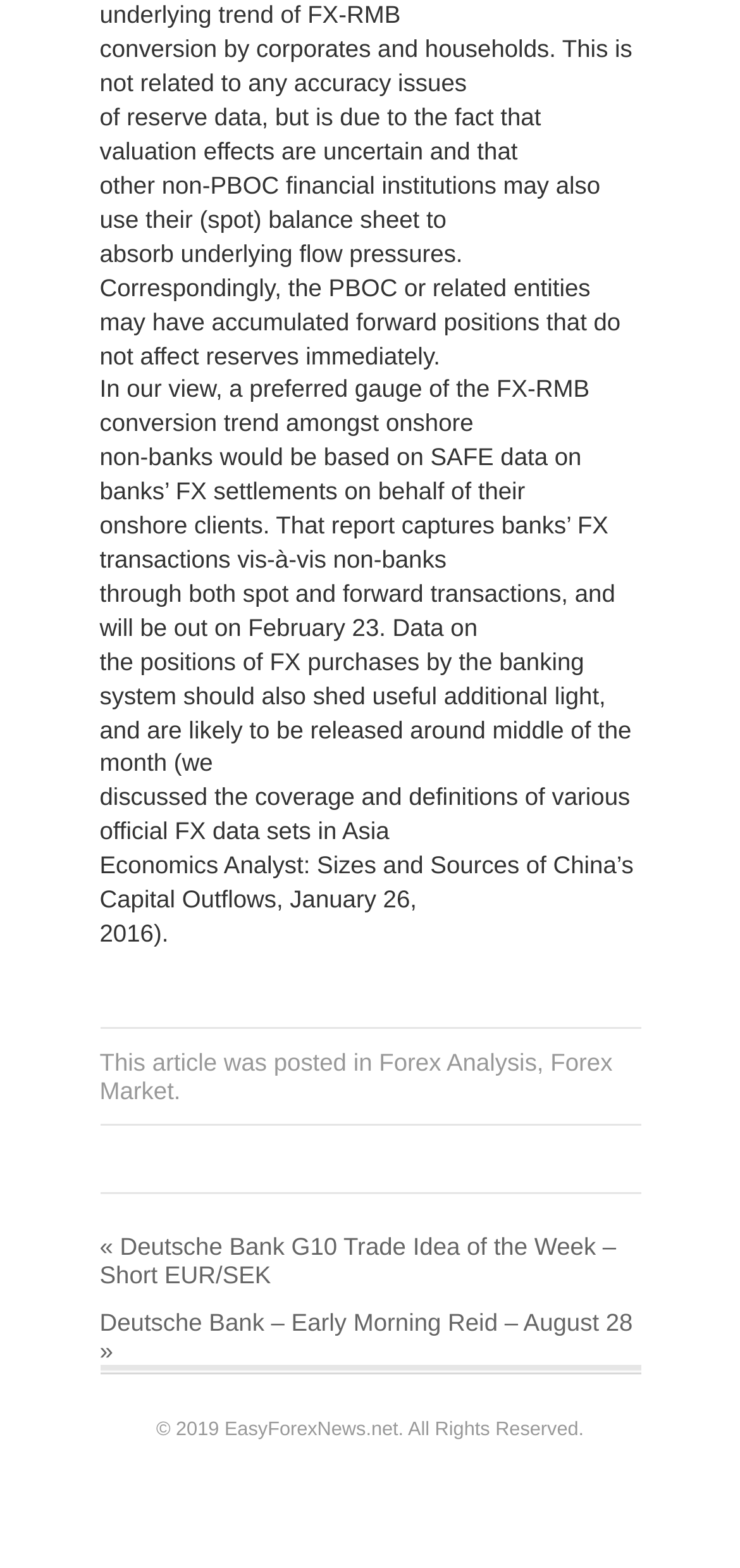What is the name of the website?
Look at the image and provide a detailed response to the question.

The name of the website can be inferred from the copyright notice at the bottom of the page, which reads '© 2019 EasyForexNews.net. All Rights Reserved'.